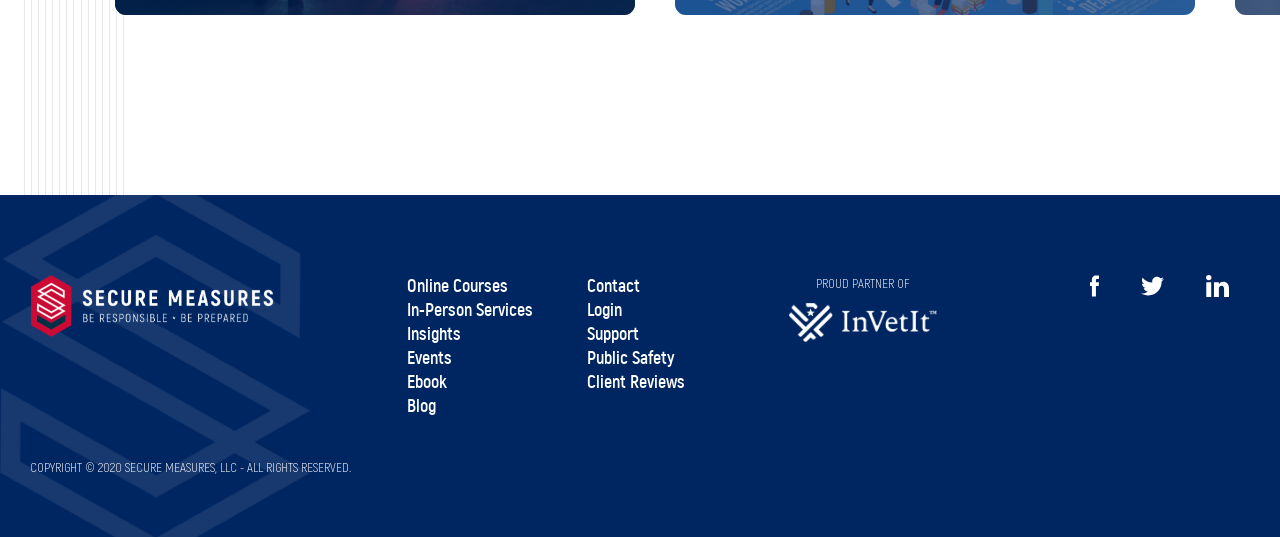Please provide the bounding box coordinate of the region that matches the element description: Proud Partner of. Coordinates should be in the format (top-left x, top-left y, bottom-right x, bottom-right y) and all values should be between 0 and 1.

[0.616, 0.512, 0.811, 0.78]